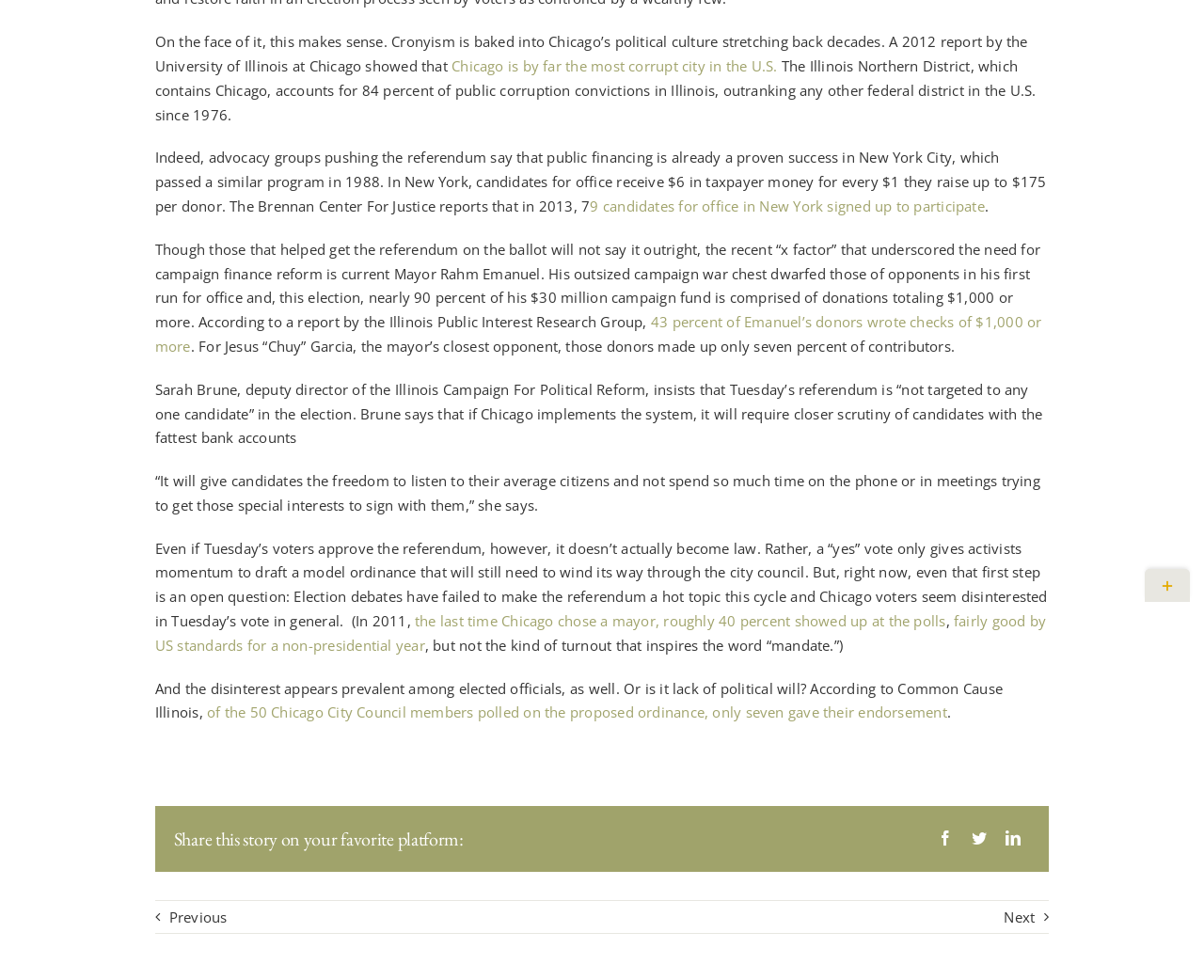Find the bounding box of the element with the following description: "Toggle Sliding Bar Area". The coordinates must be four float numbers between 0 and 1, formatted as [left, top, right, bottom].

[0.951, 0.581, 0.988, 0.614]